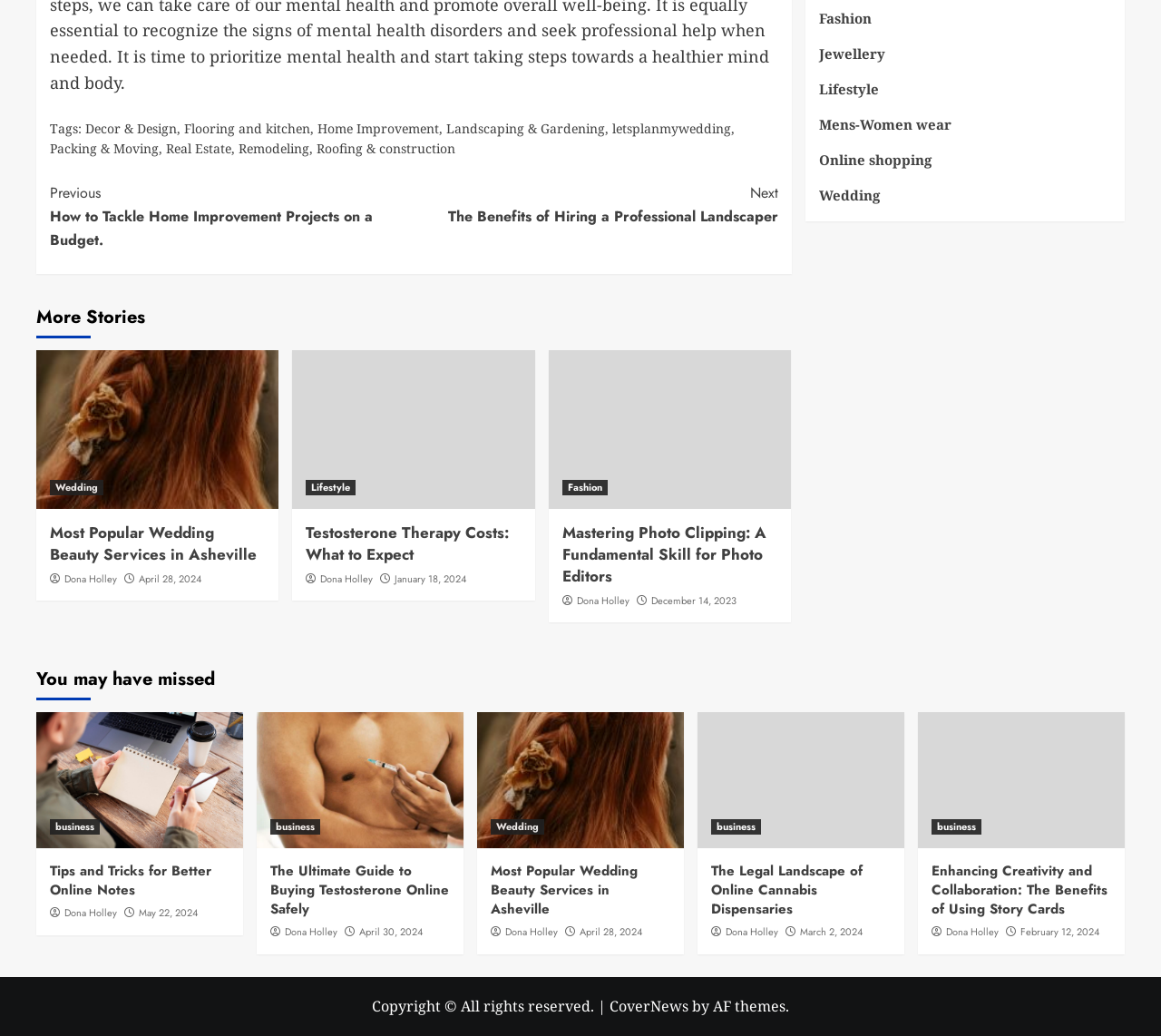What is the title of the first article?
Refer to the image and give a detailed response to the question.

The first article is located below the categories section, and its title is 'Continue Reading'. This title is also a navigation link, which suggests that the article continues on another page.